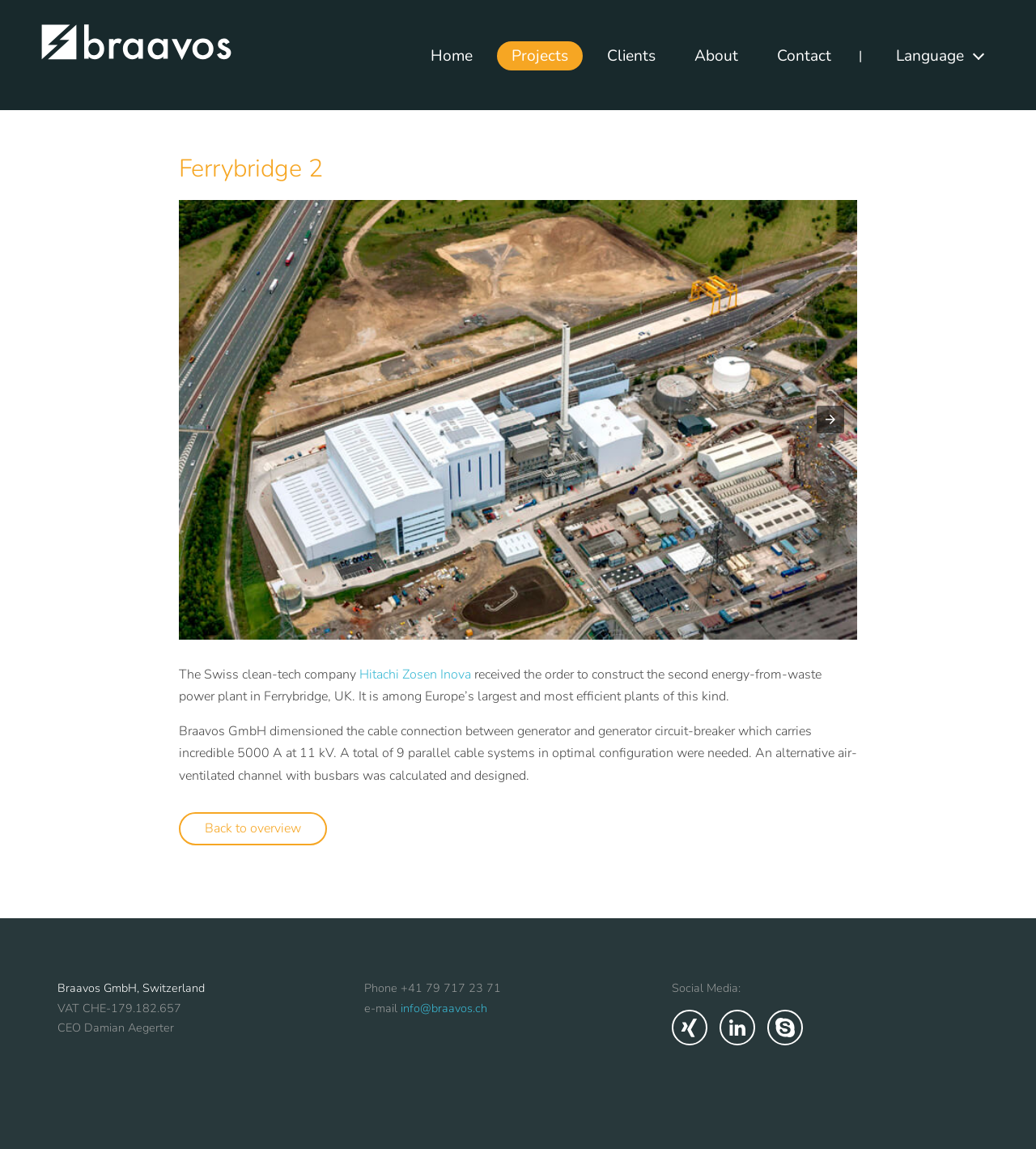What is the name of the company that received the order to construct the second energy-from-waste power plant?
Provide a well-explained and detailed answer to the question.

I found the answer by looking at the text that describes the company that received the order to construct the second energy-from-waste power plant in Ferrybridge, UK. The text mentions 'The Swiss clean-tech company Hitachi Zosen Inova'.